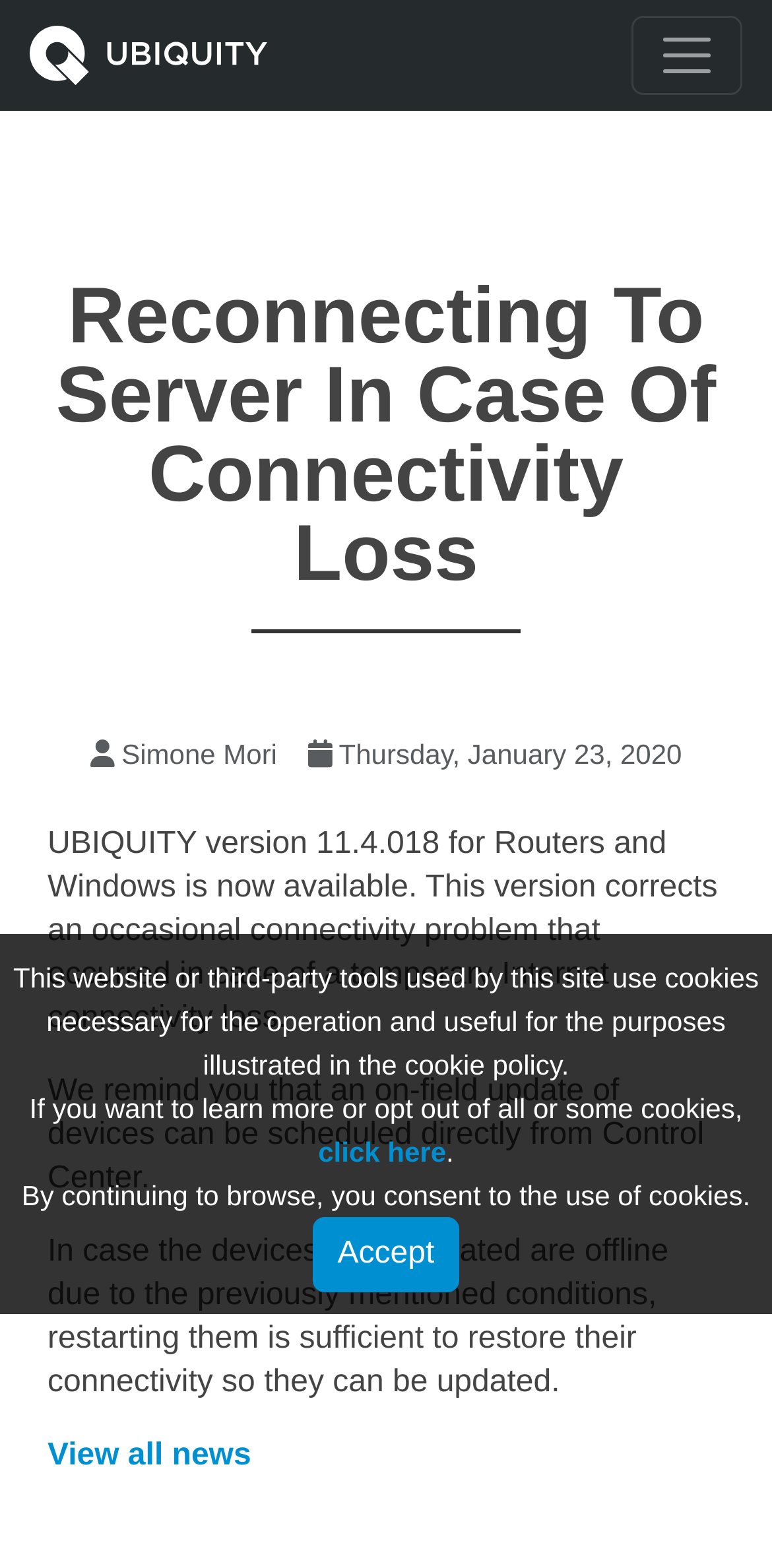Locate the bounding box coordinates for the element described below: "View all news". The coordinates must be four float values between 0 and 1, formatted as [left, top, right, bottom].

[0.062, 0.918, 0.325, 0.939]